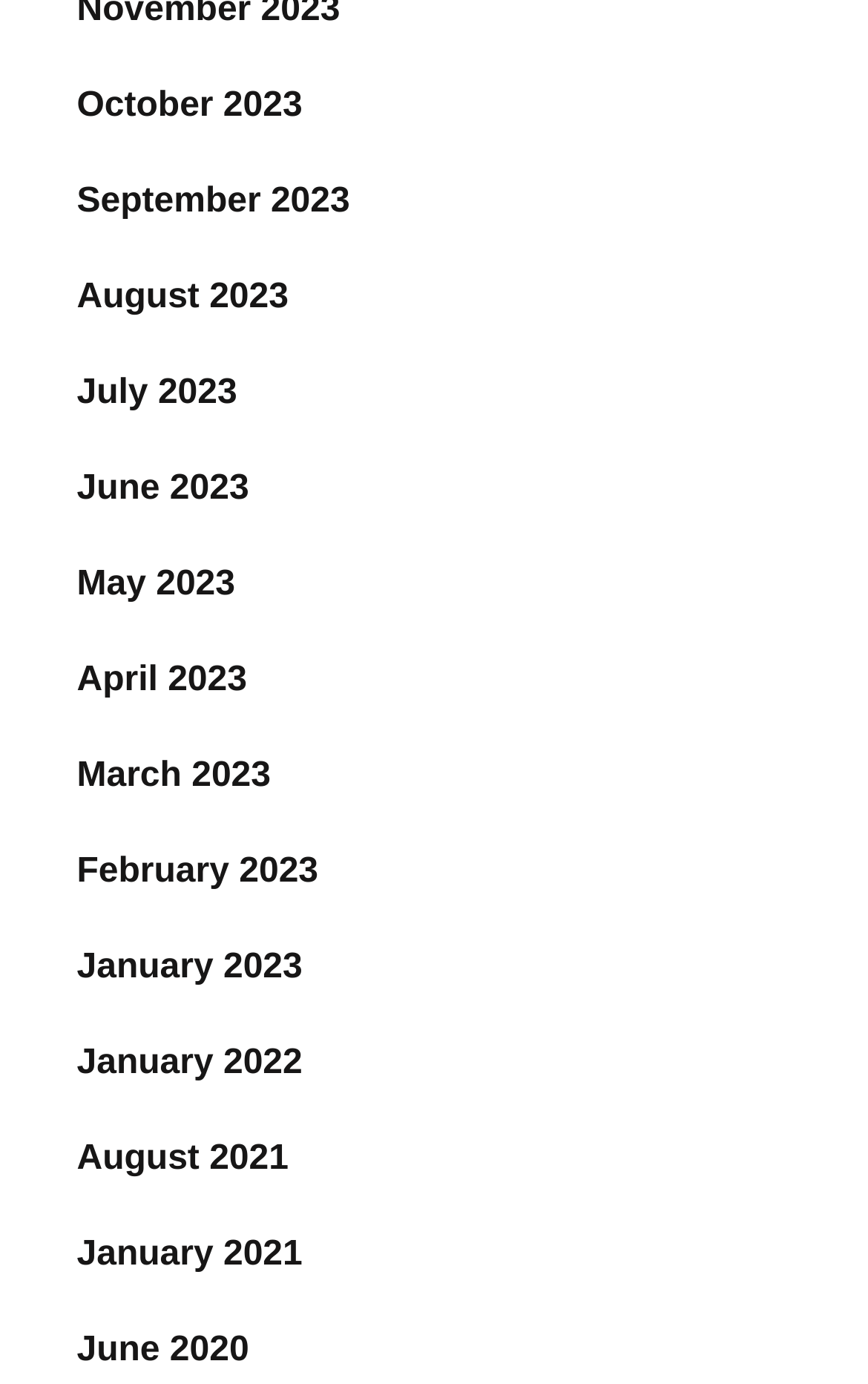What is the earliest year listed?
Based on the visual, give a brief answer using one word or a short phrase.

2020